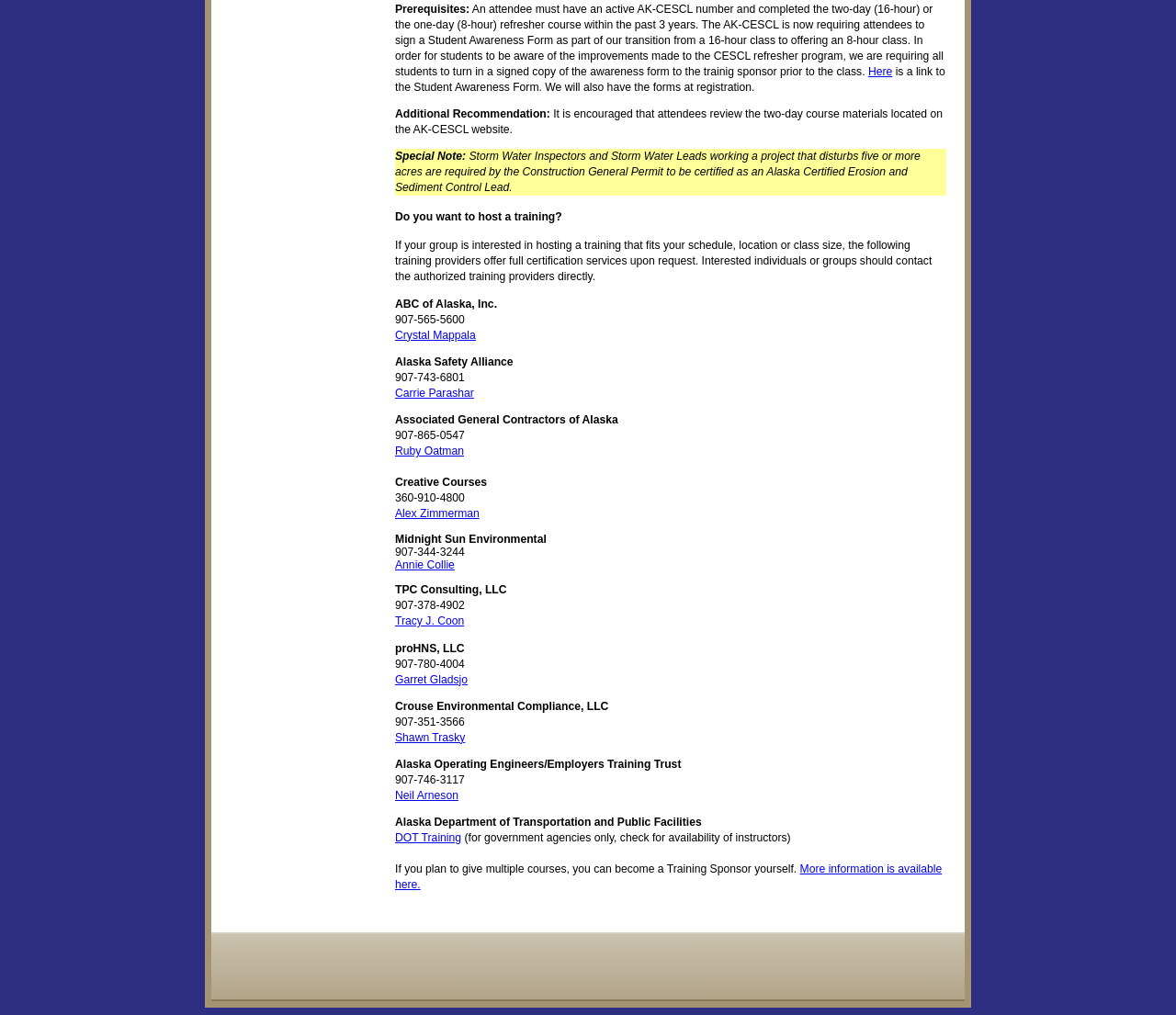Refer to the screenshot and give an in-depth answer to this question: What is the requirement for Storm Water Inspectors and Storm Water Leads?

According to the webpage, Storm Water Inspectors and Storm Water Leads working a project that disturbs five or more acres are required by the Construction General Permit to be certified as an Alaska Certified Erosion and Sediment Control Lead.